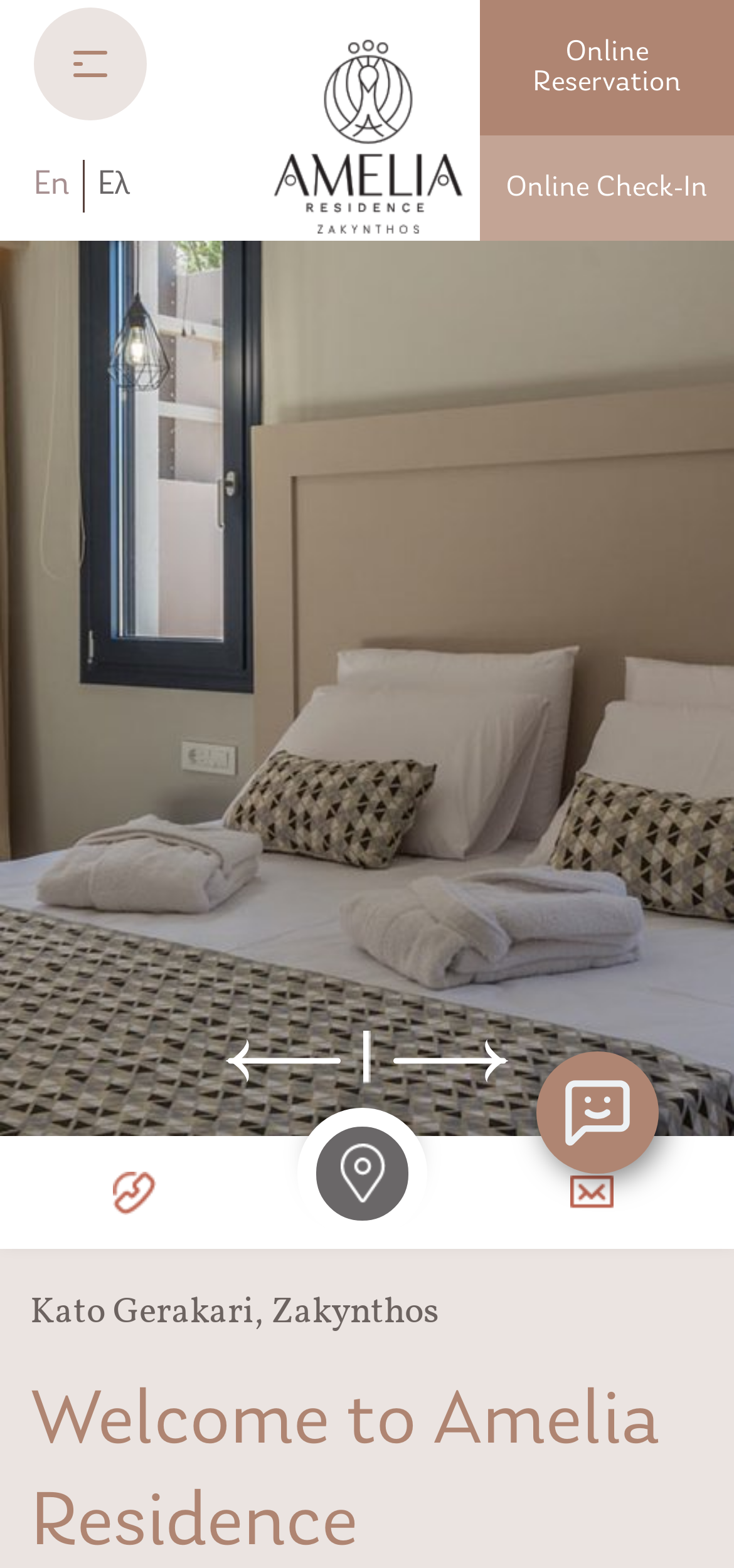Find the coordinates for the bounding box of the element with this description: "+30 210 5789320".

[0.11, 0.725, 0.253, 0.796]